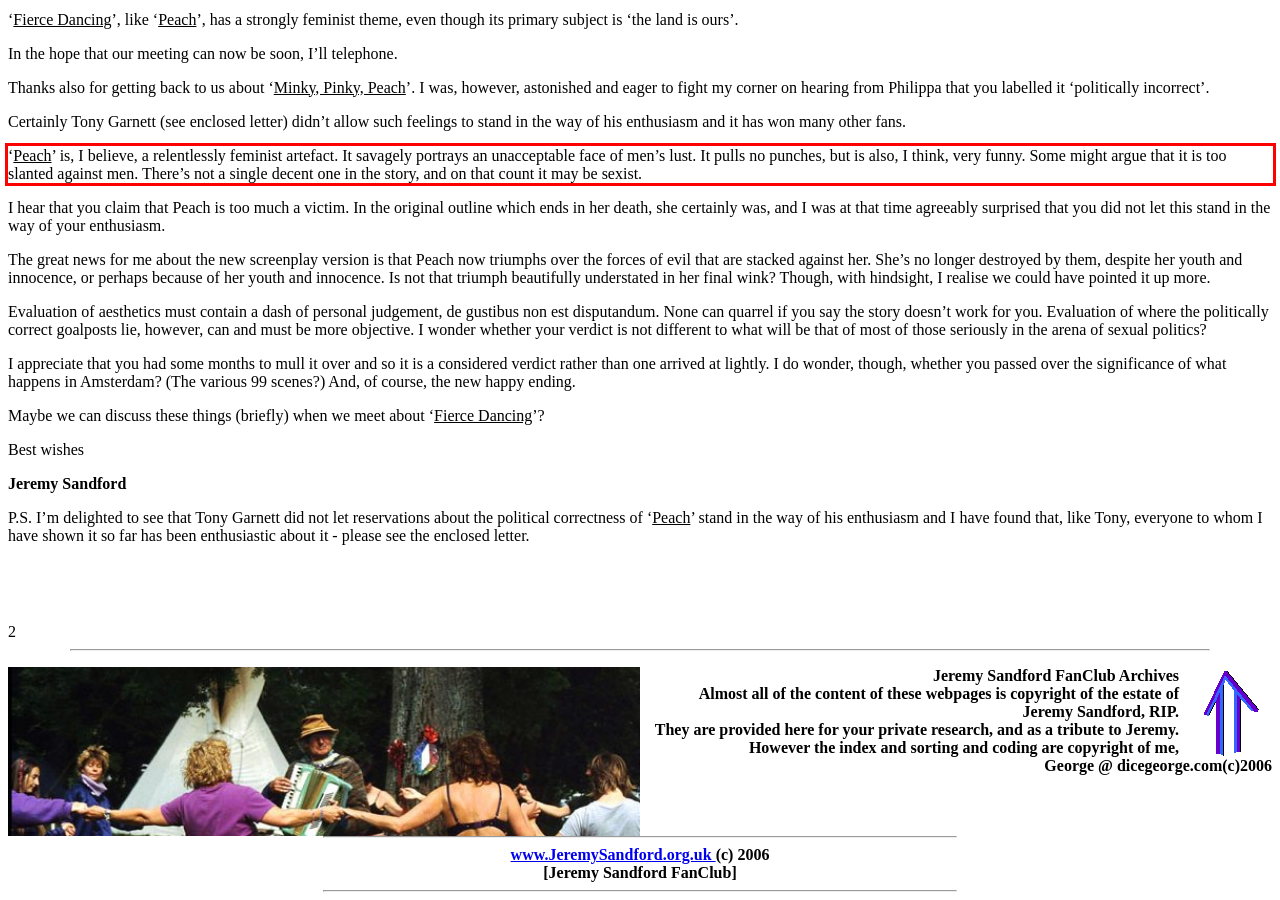You are provided with a screenshot of a webpage containing a red bounding box. Please extract the text enclosed by this red bounding box.

‘Peach’ is, I believe, a relentlessly feminist artefact. It savagely portrays an unacceptable face of men’s lust. It pulls no punches, but is also, I think, very funny. Some might argue that it is too slanted against men. There’s not a single decent one in the story, and on that count it may be sexist.